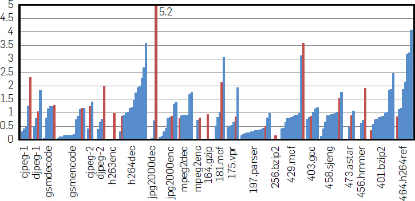Illustrate the image with a detailed caption.

The image displays a compound instruction size histogram, illustrating the per-region performance analysis of various programs. Each bar in the histogram represents a different program, with the blue bars signifying instruction sizes assigned to each program region and the red bars highlighting the regions with the highest contribution to execution time. Notably, the region identified as "jpg2000dec" shows a significant peak at 5.2, indicating this program's considerable impact on instruction size. The histogram effectively underscores the variability in performance across different programs, emphasizing those that exhibit substantial speedups, notably in compute-intensive areas. This visualization is part of a broader discussion on analyzing speedups achieved by the SEED design compared to the more aggressive OOO4 design, particularly in the context of optimizing instruction window sizes for improved parallelism and performance.